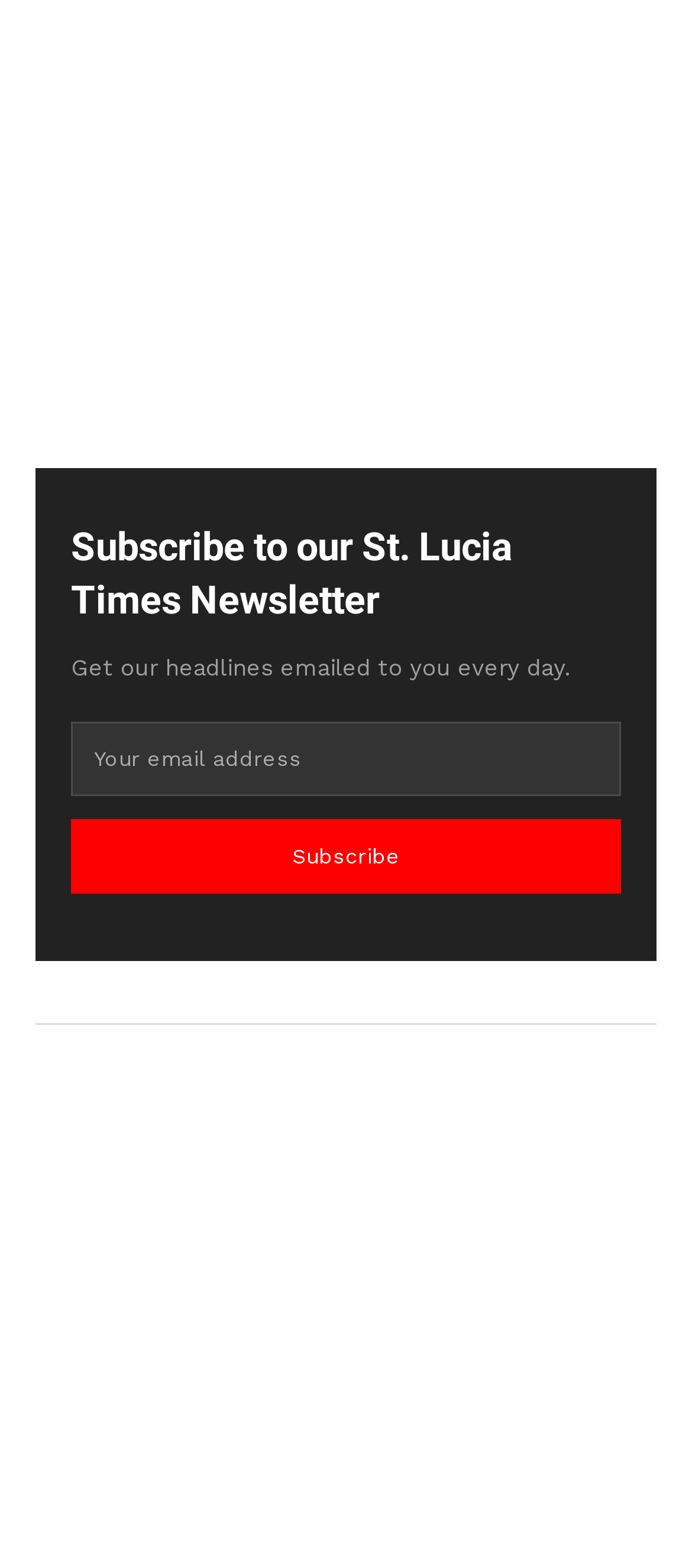Use the information in the screenshot to answer the question comprehensively: What is below the heading?

Based on the bounding box coordinates, the StaticText element 'Get our headlines emailed to you every day.' is below the heading 'Subscribe to our St. Lucia Times Newsletter', as the y1 and y2 values of the StaticText are larger than those of the heading.